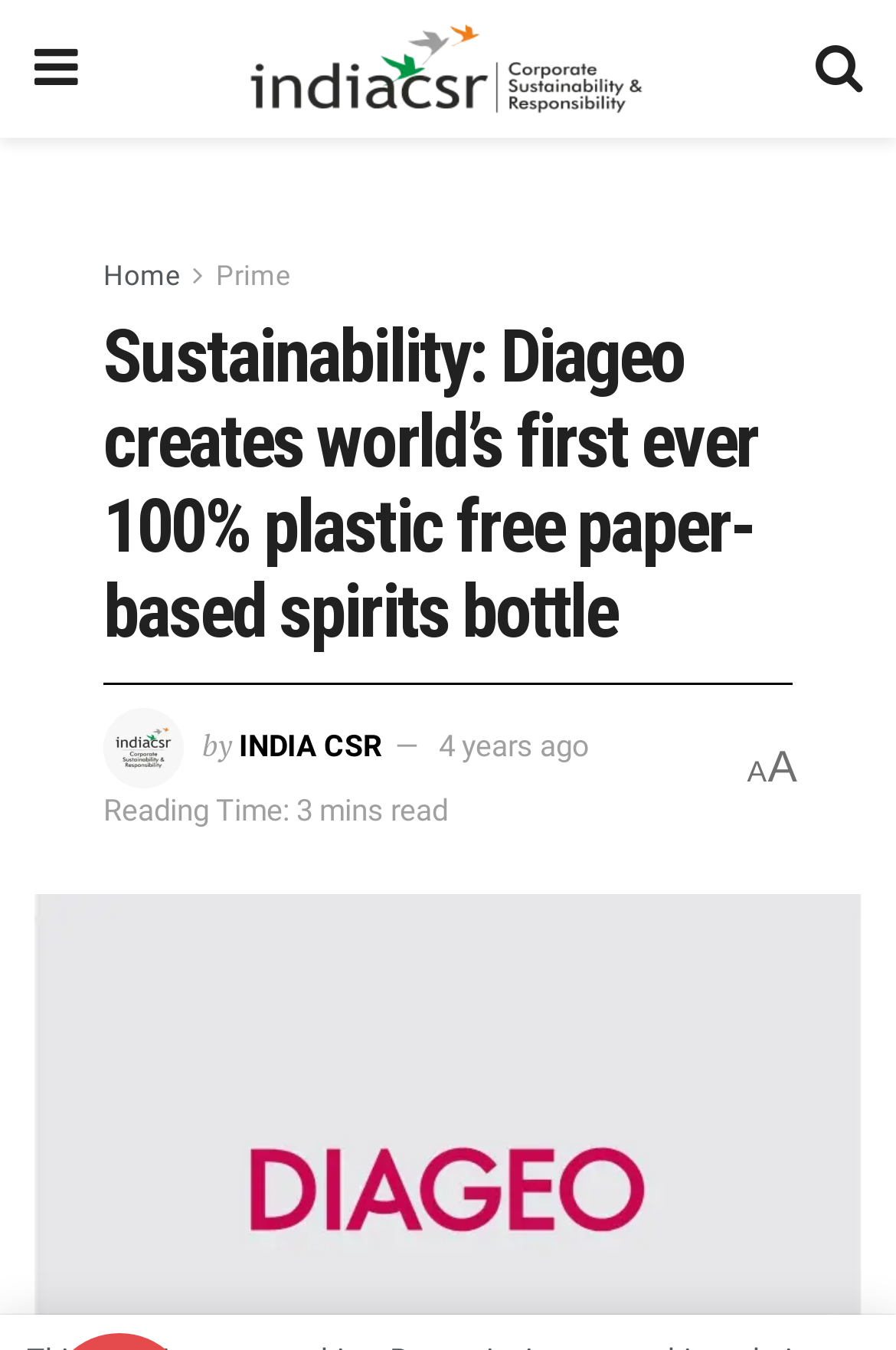Use a single word or phrase to answer the question:
What is the age of the article?

4 years ago